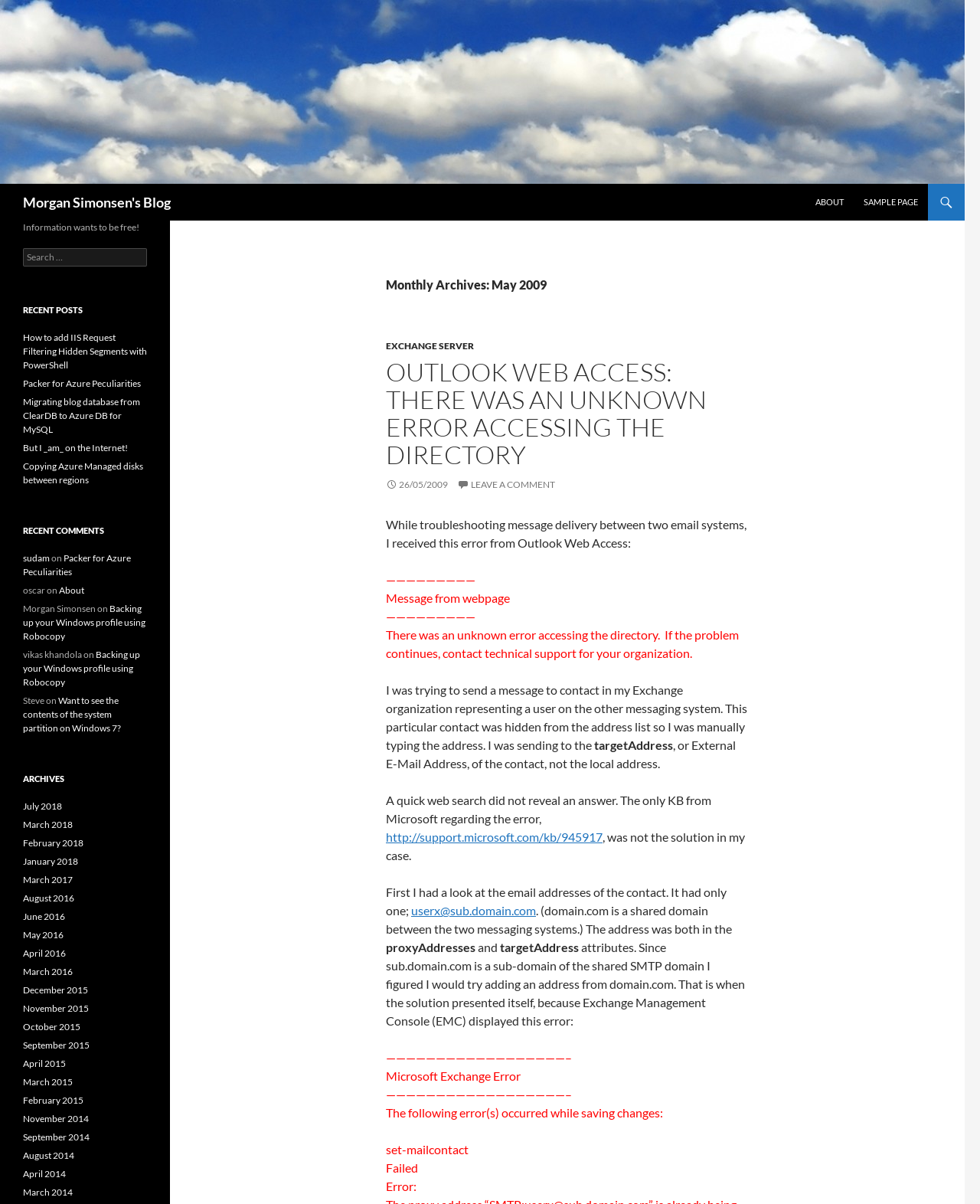Answer the question using only a single word or phrase: 
What is the date of the oldest archive?

May 2009